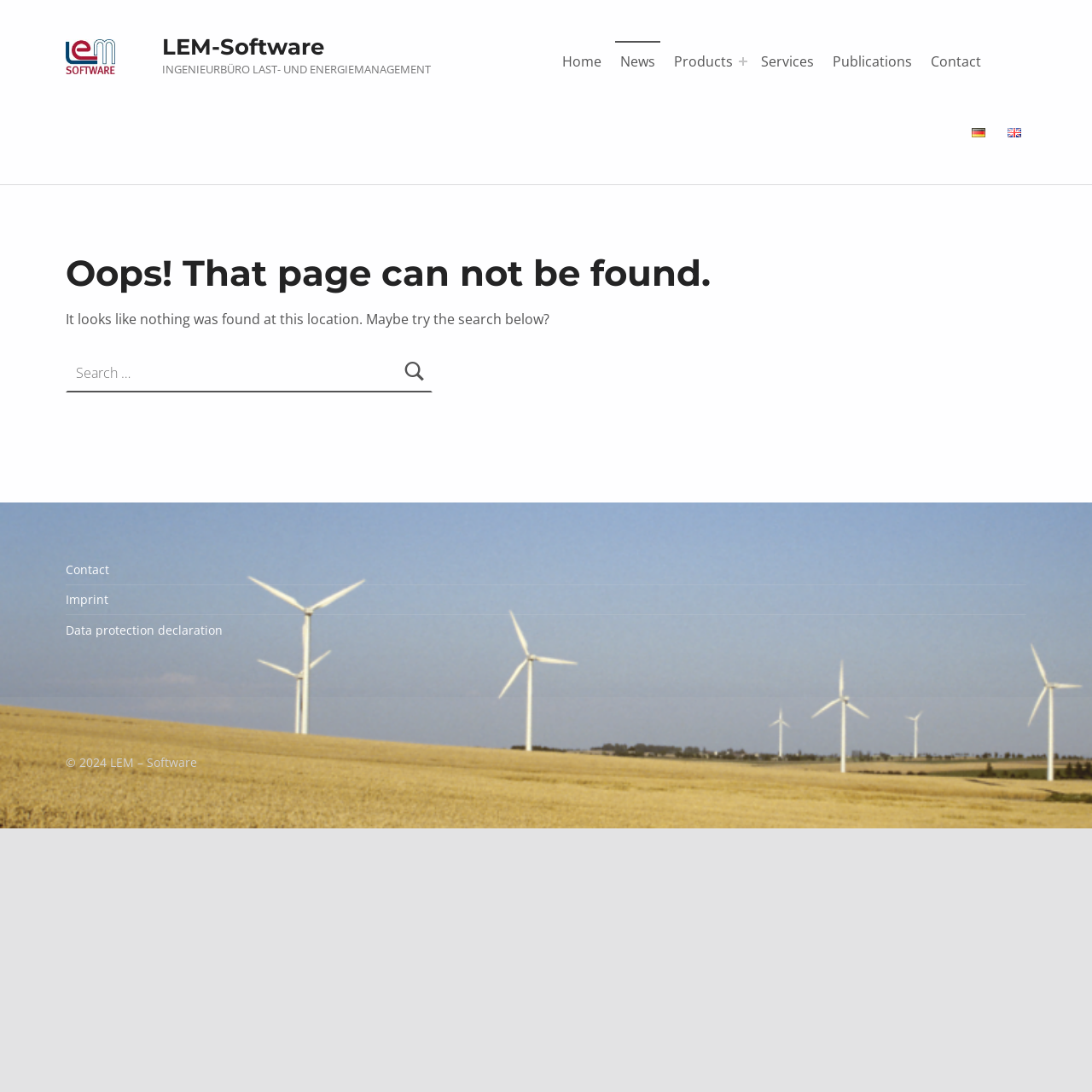Can you give a detailed response to the following question using the information from the image? What is the language of the webpage?

I found that the webpage provides options to switch between languages, specifically 'Deutsch' and 'English', which are located in the secondary menu navigation.